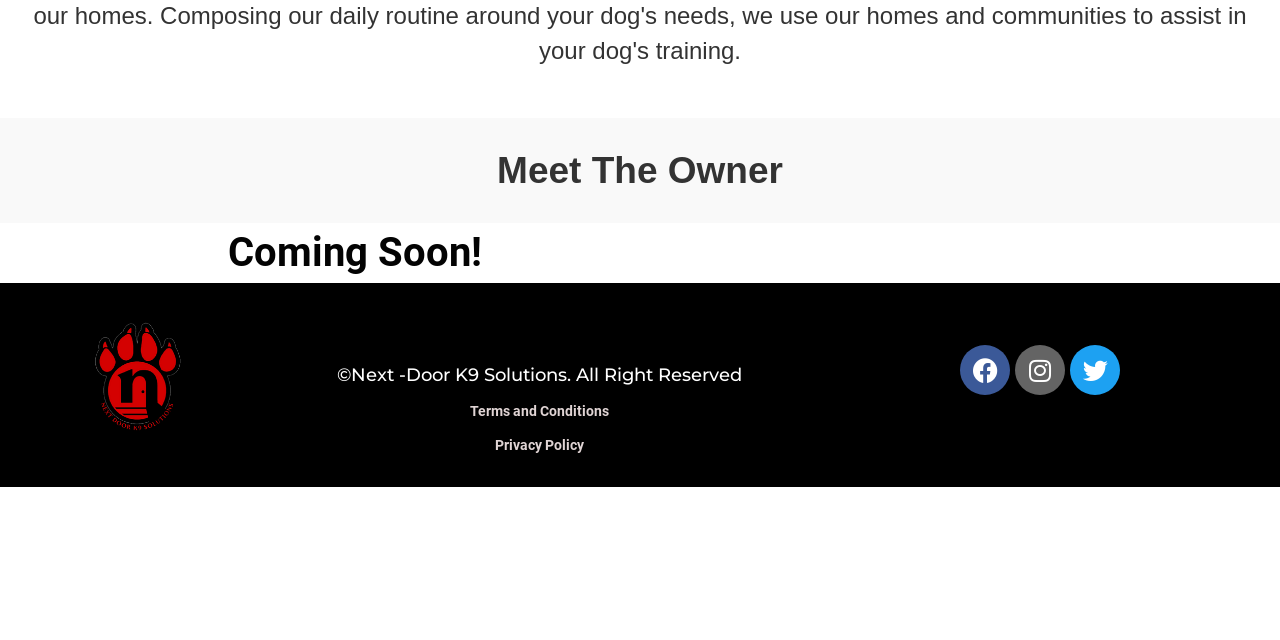Based on the element description "Terms and Conditions", predict the bounding box coordinates of the UI element.

[0.367, 0.63, 0.476, 0.655]